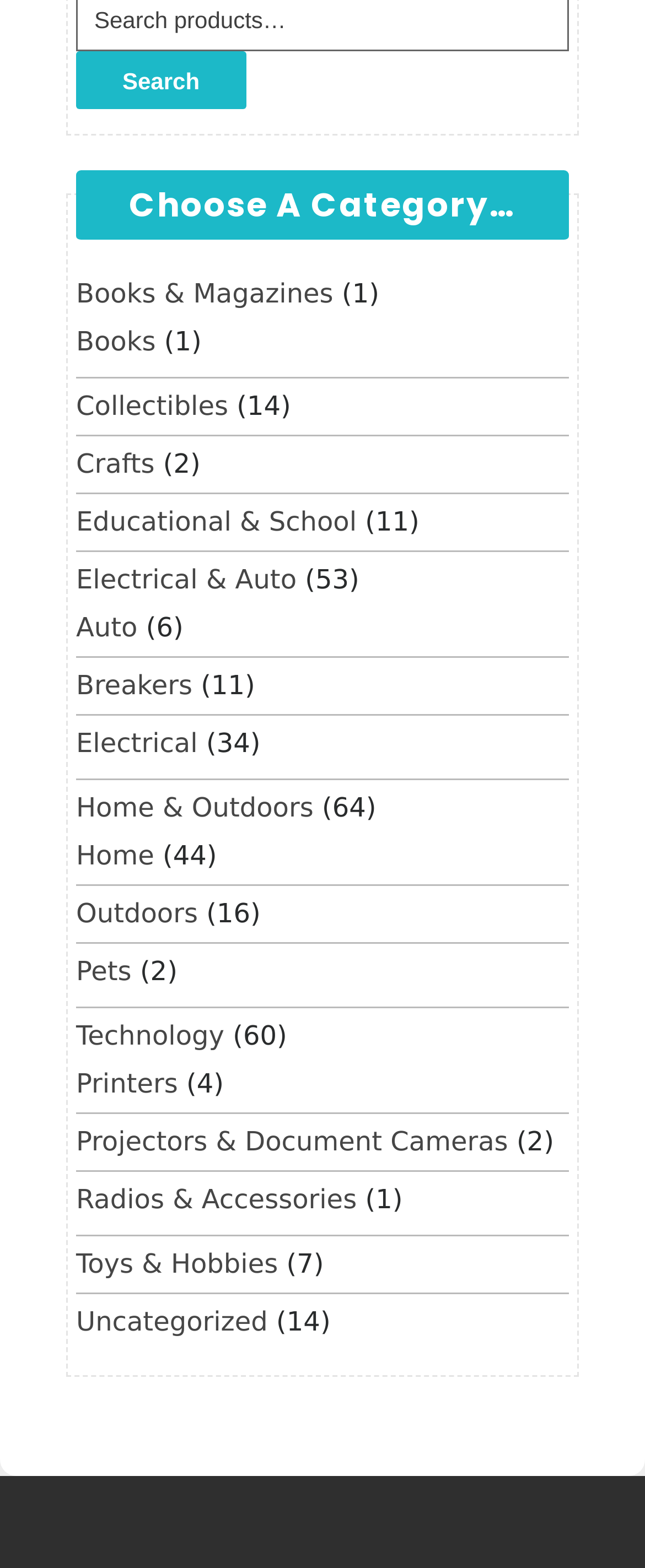For the element described, predict the bounding box coordinates as (top-left x, top-left y, bottom-right x, bottom-right y). All values should be between 0 and 1. Element description: Projectors & Document Cameras

[0.118, 0.718, 0.788, 0.738]